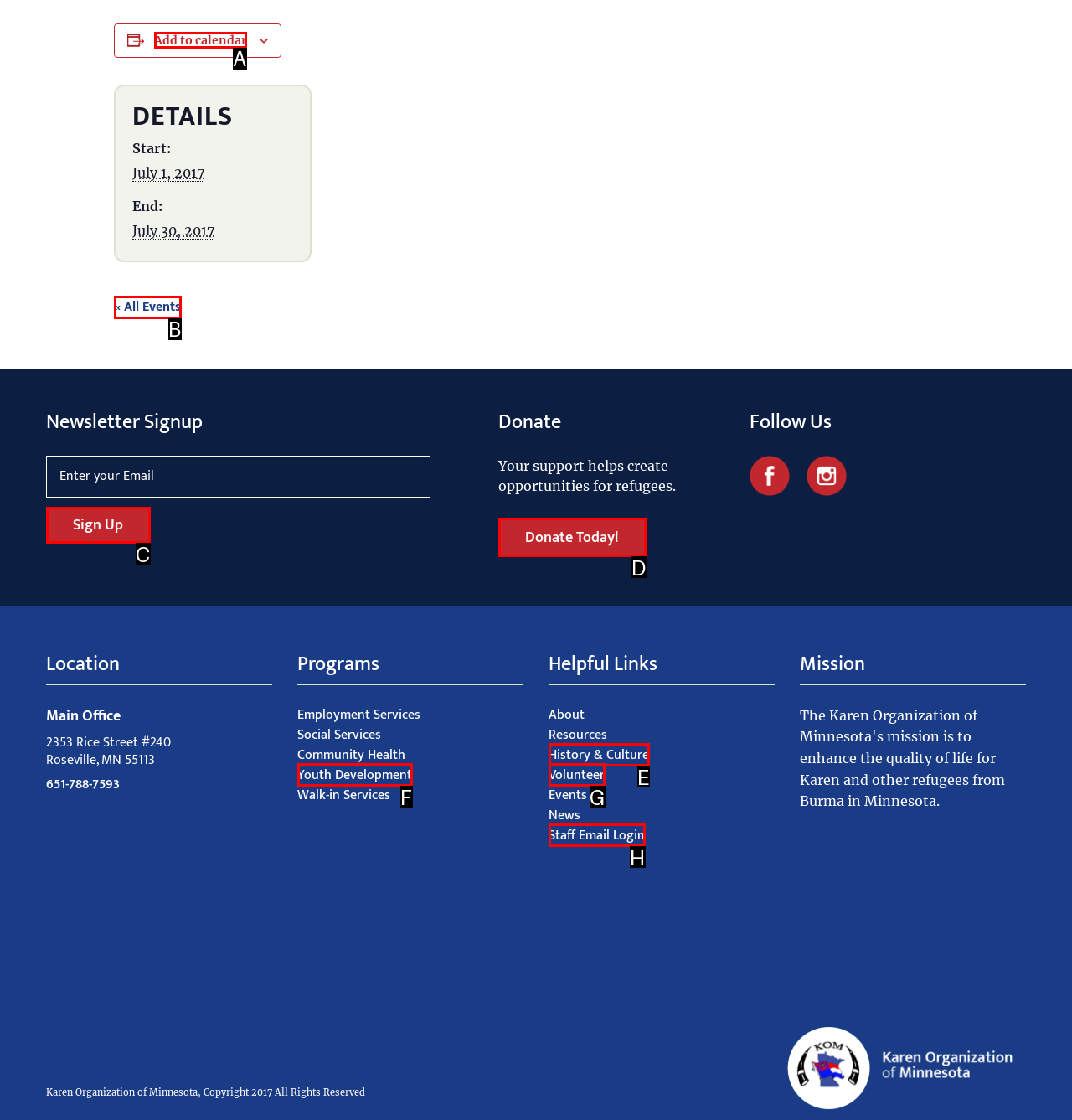Identify the correct UI element to click for the following task: Click on the 'Facebook' social media link Choose the option's letter based on the given choices.

None